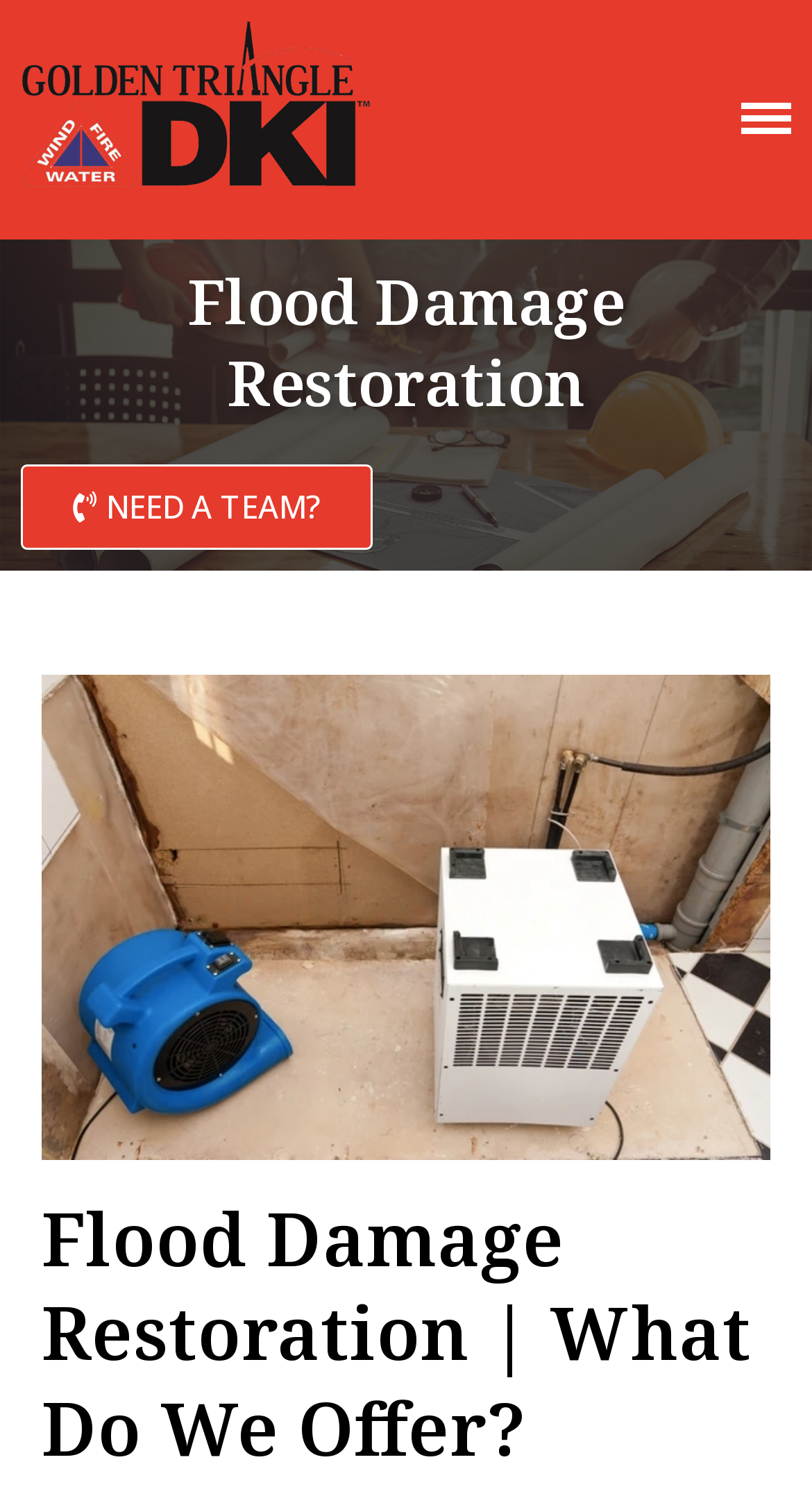Refer to the element description GROW and identify the corresponding bounding box in the screenshot. Format the coordinates as (top-left x, top-left y, bottom-right x, bottom-right y) with values in the range of 0 to 1.

None